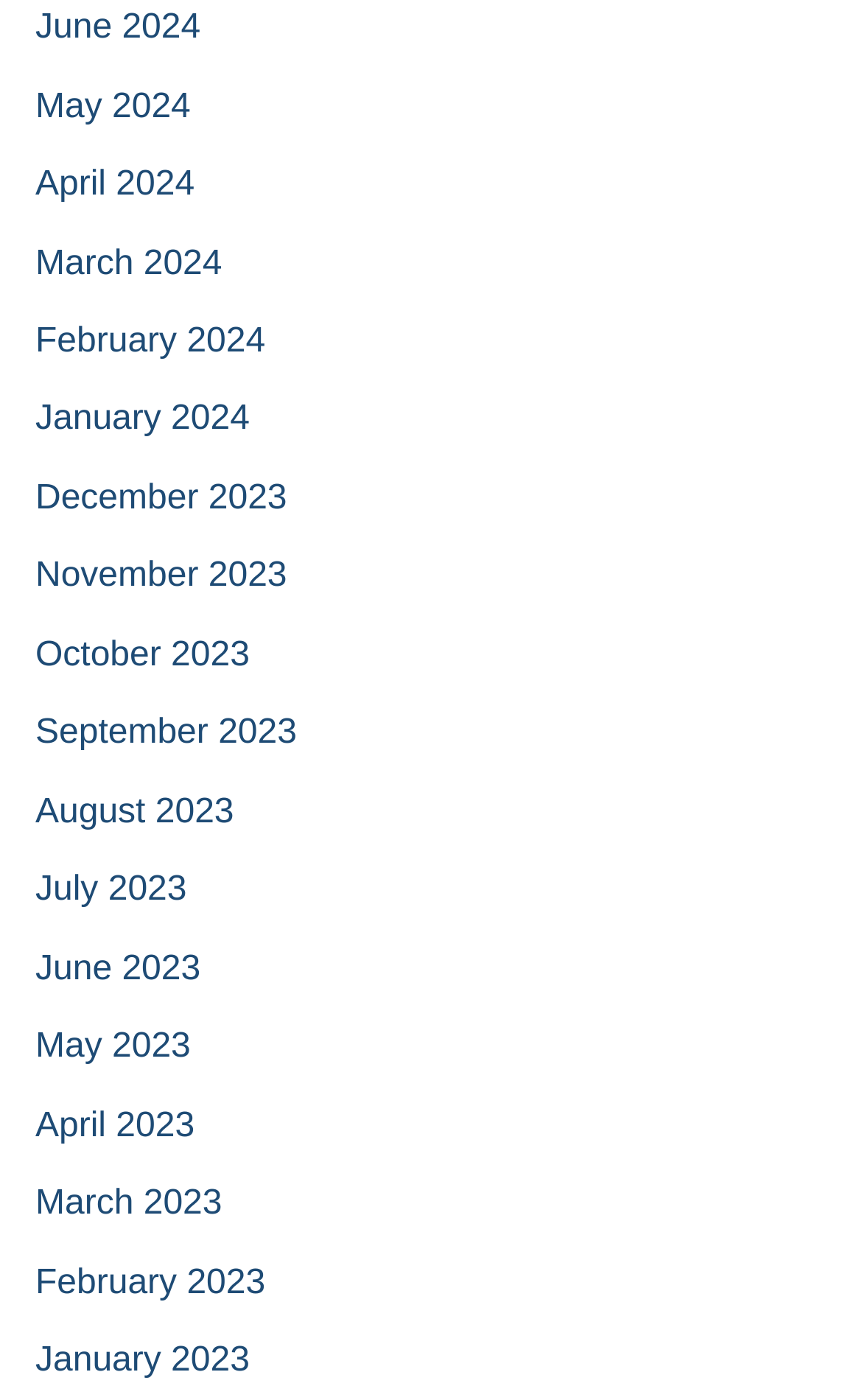Please provide a short answer using a single word or phrase for the question:
How many months are listed in total?

12